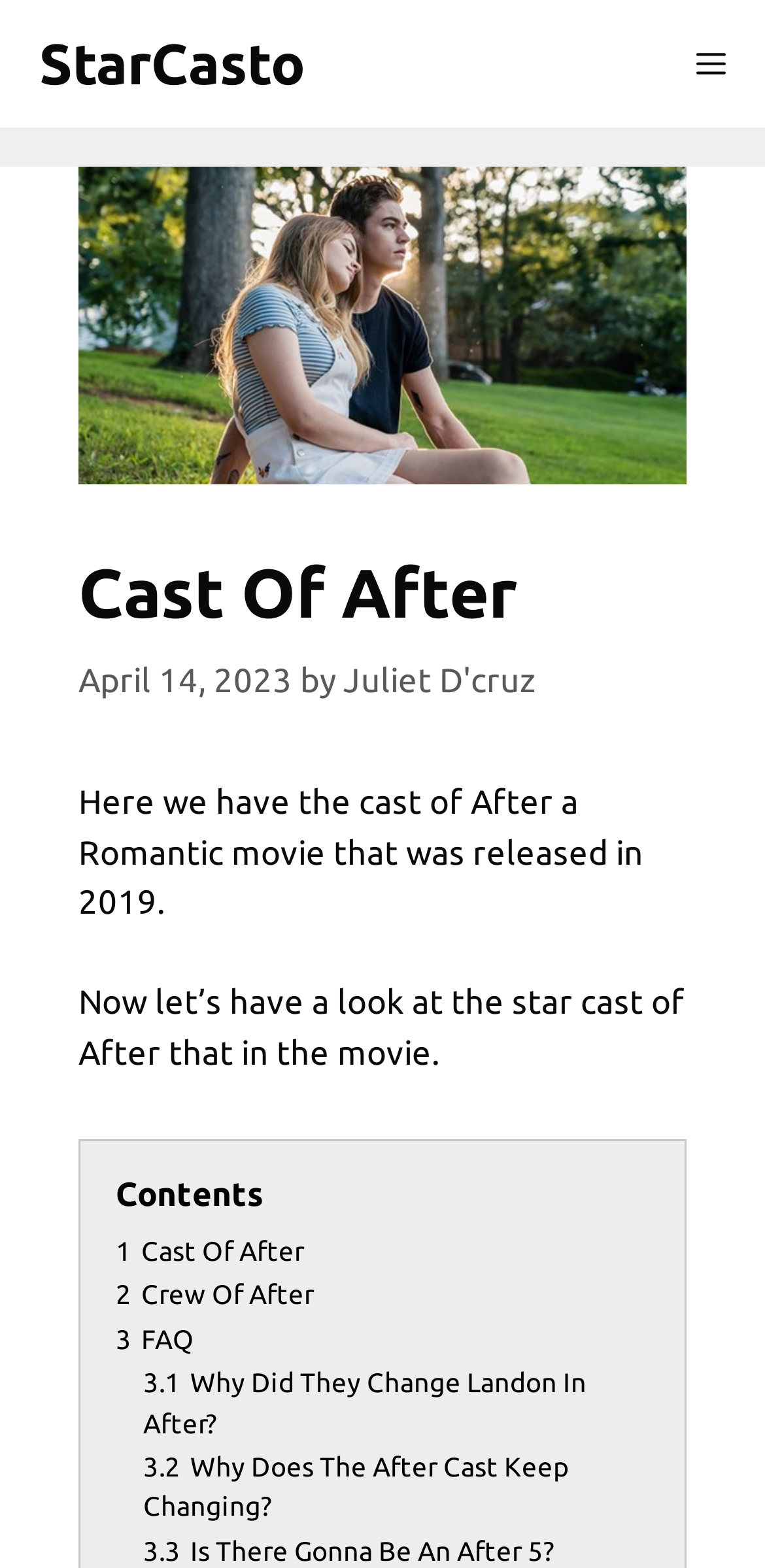What is the release year of the movie After?
Please provide a comprehensive answer based on the contents of the image.

The release year of the movie After can be found in the static text 'Here we have the cast of After a Romantic movie that was released in 2019.' which is located at the top of the webpage.